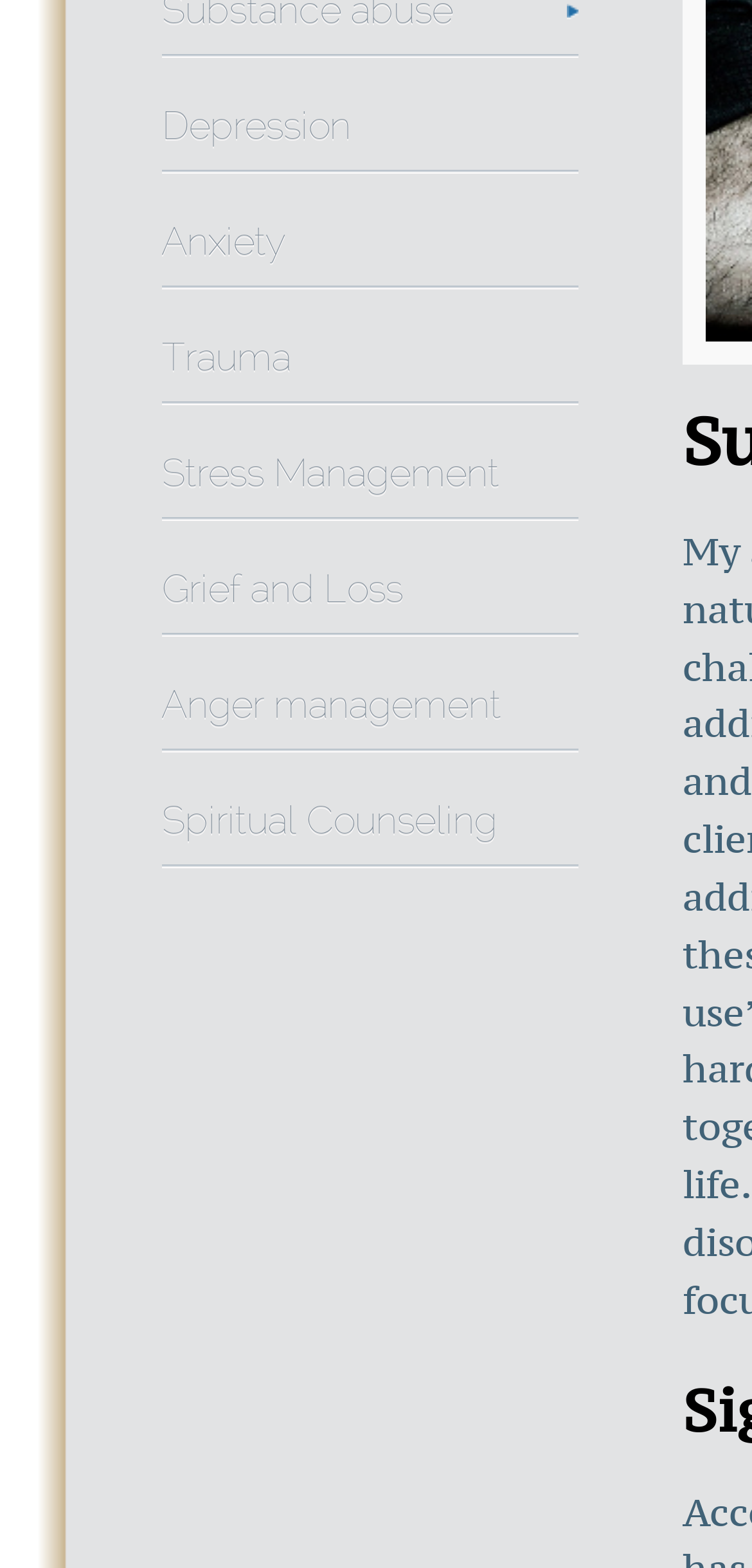Determine the bounding box coordinates of the UI element described below. Use the format (top-left x, top-left y, bottom-right x, bottom-right y) with floating point numbers between 0 and 1: Twitter

None